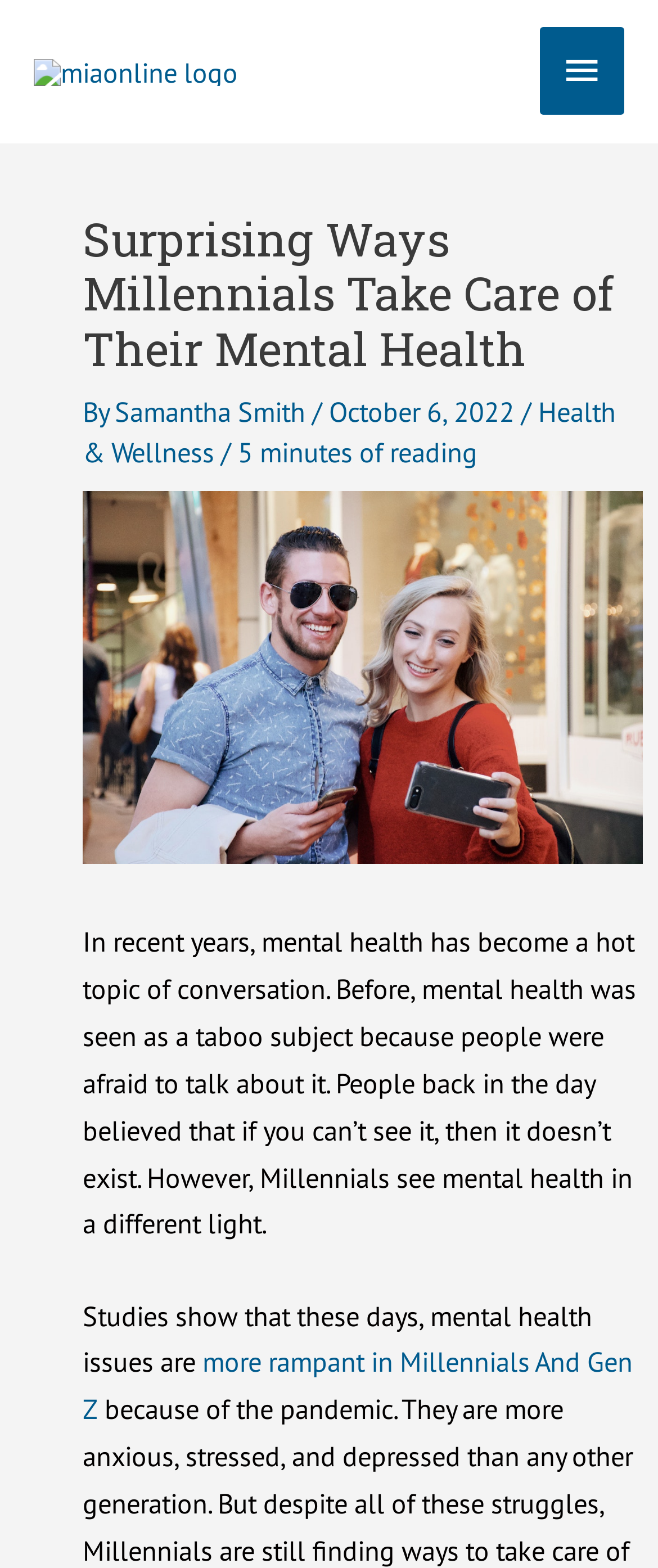Describe every aspect of the webpage in a detailed manner.

The webpage is about millennials and their approach to mental health. At the top left corner, there is a logo of "Mia-Online" which is a clickable link. Next to it, on the top right corner, there is a main menu button that can be expanded. 

Below the logo, there is a header section that spans across the page. It contains a heading that reads "Surprising Ways Millennials Take Care of Their Mental Health" in a prominent font size. Below the heading, there is a byline that mentions the author, Samantha Smith, and the date of publication, October 6, 2022. 

To the right of the byline, there is a category link labeled "Health & Wellness" and an indication that the article takes 5 minutes to read. Below this section, there is a large image that takes up most of the width of the page, depicting a cheerful young couple using a smartphone in a modern mall.

The main content of the article starts below the image, with a block of text that discusses how mental health has become a more open topic of conversation in recent years, particularly among millennials. The text continues, citing studies that show mental health issues are more prevalent among millennials and Gen Z, with a link to further information on this topic.